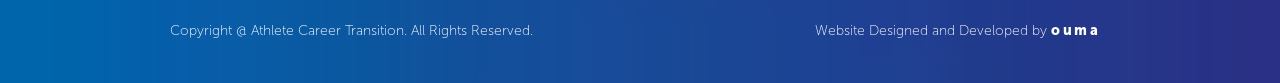What is the name of the company that designed and developed the website?
Can you offer a detailed and complete answer to this question?

The name 'ouma' is highlighted in a slightly distinct style on the right side of the footer, indicating that it is the company responsible for designing and developing the Athlete Career Transition website.